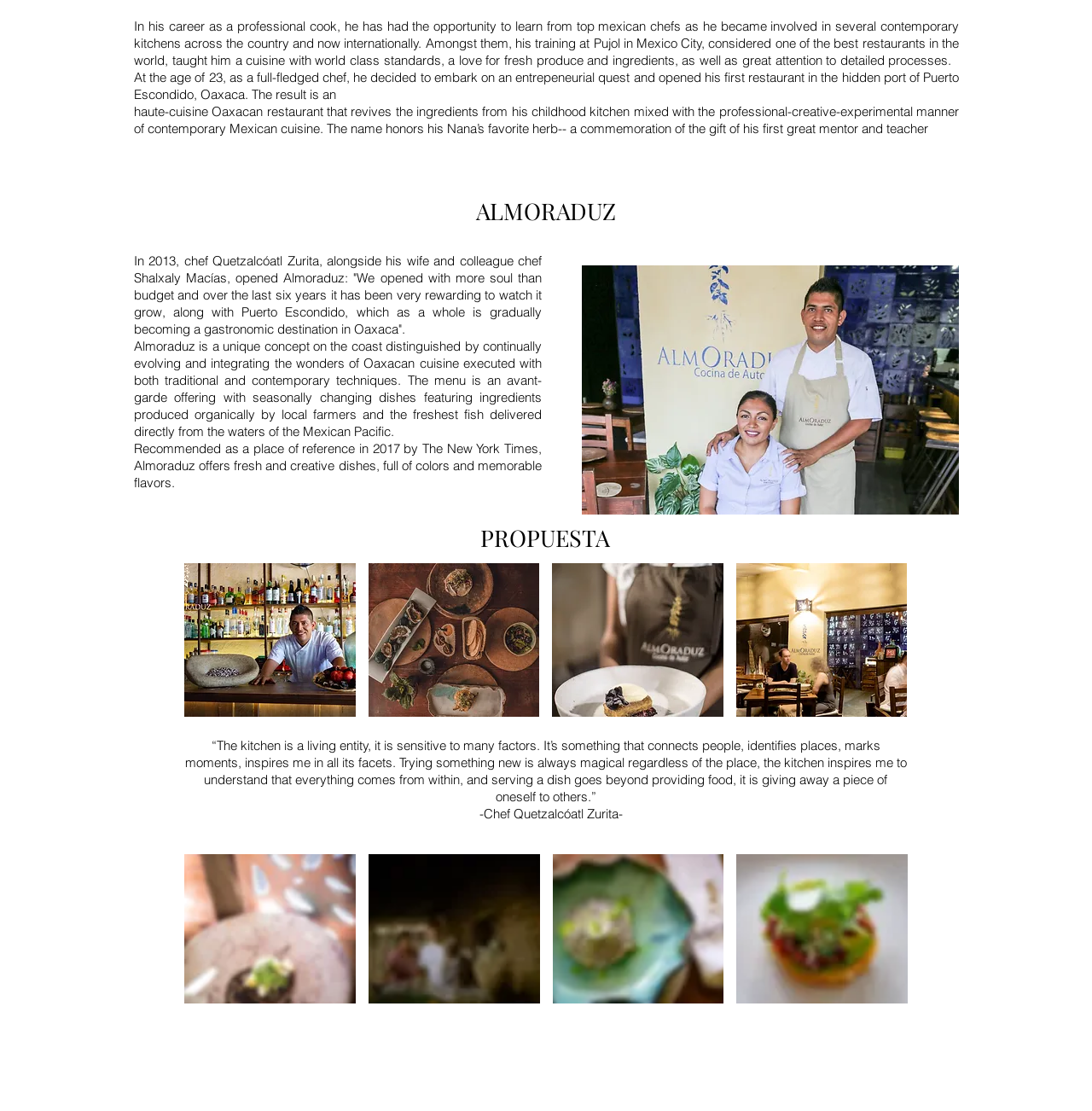What is the name of the restaurant?
Look at the image and answer the question with a single word or phrase.

Almoraduz